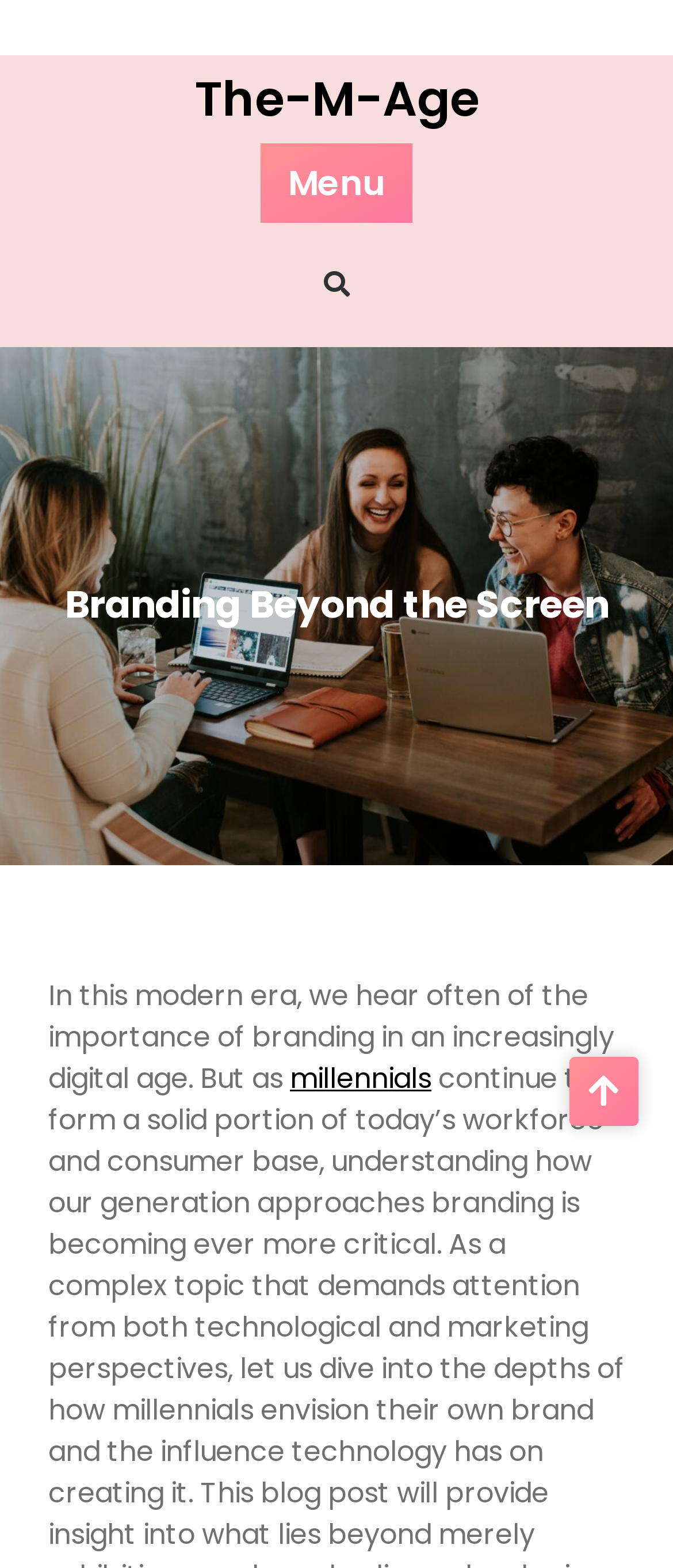Determine the main heading text of the webpage.

Branding Beyond the Screen